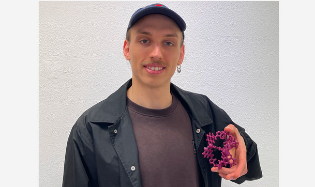When did Yannic successfully defend his Bachelor thesis?
Look at the screenshot and provide an in-depth answer.

According to the caption, the image captures a moment of achievement, reflecting Yannic's successful defense of his Bachelor thesis at the end of March 2024, which indicates the specific time period when this event occurred.